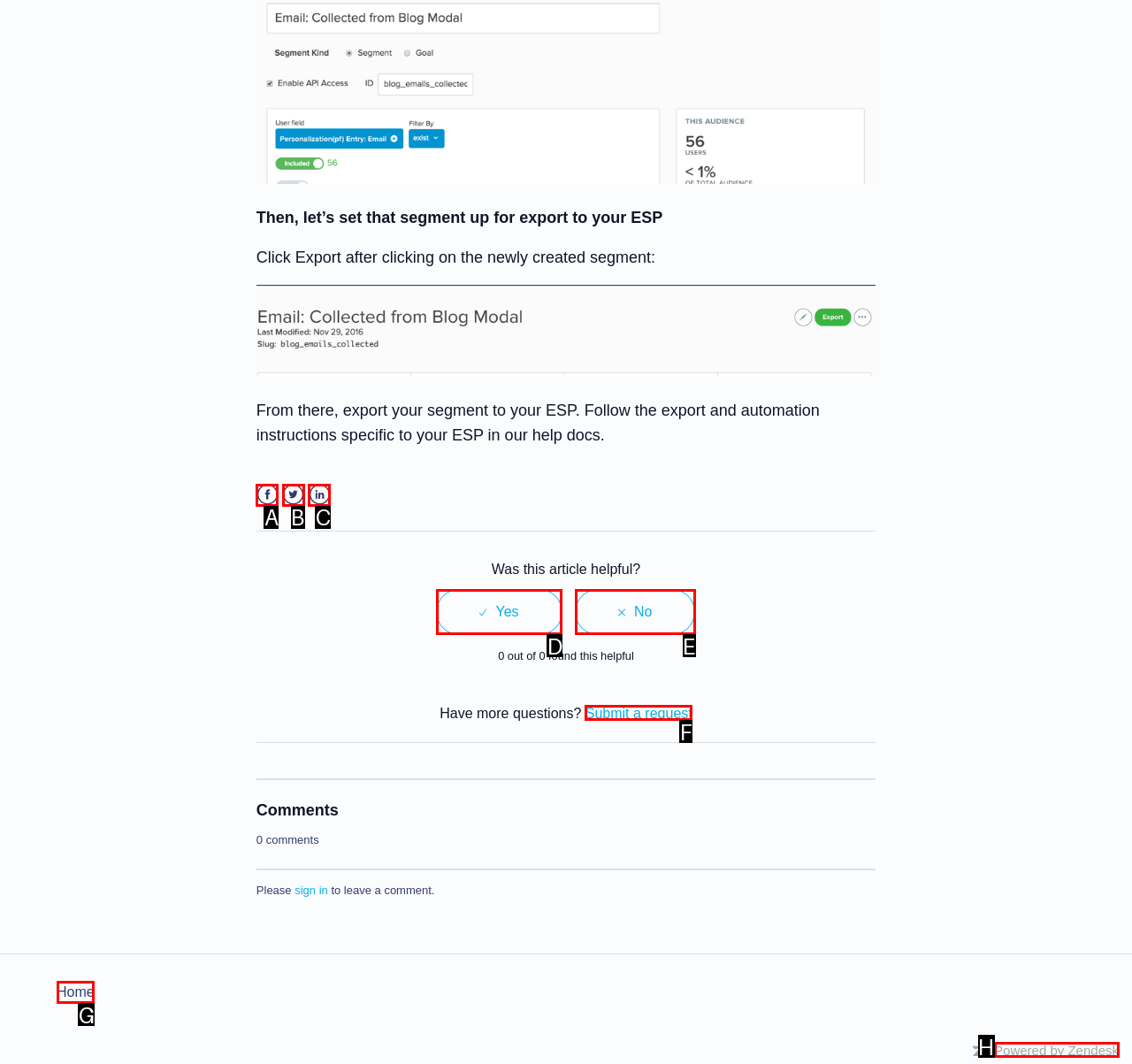From the options provided, determine which HTML element best fits the description: LinkedIn. Answer with the correct letter.

C